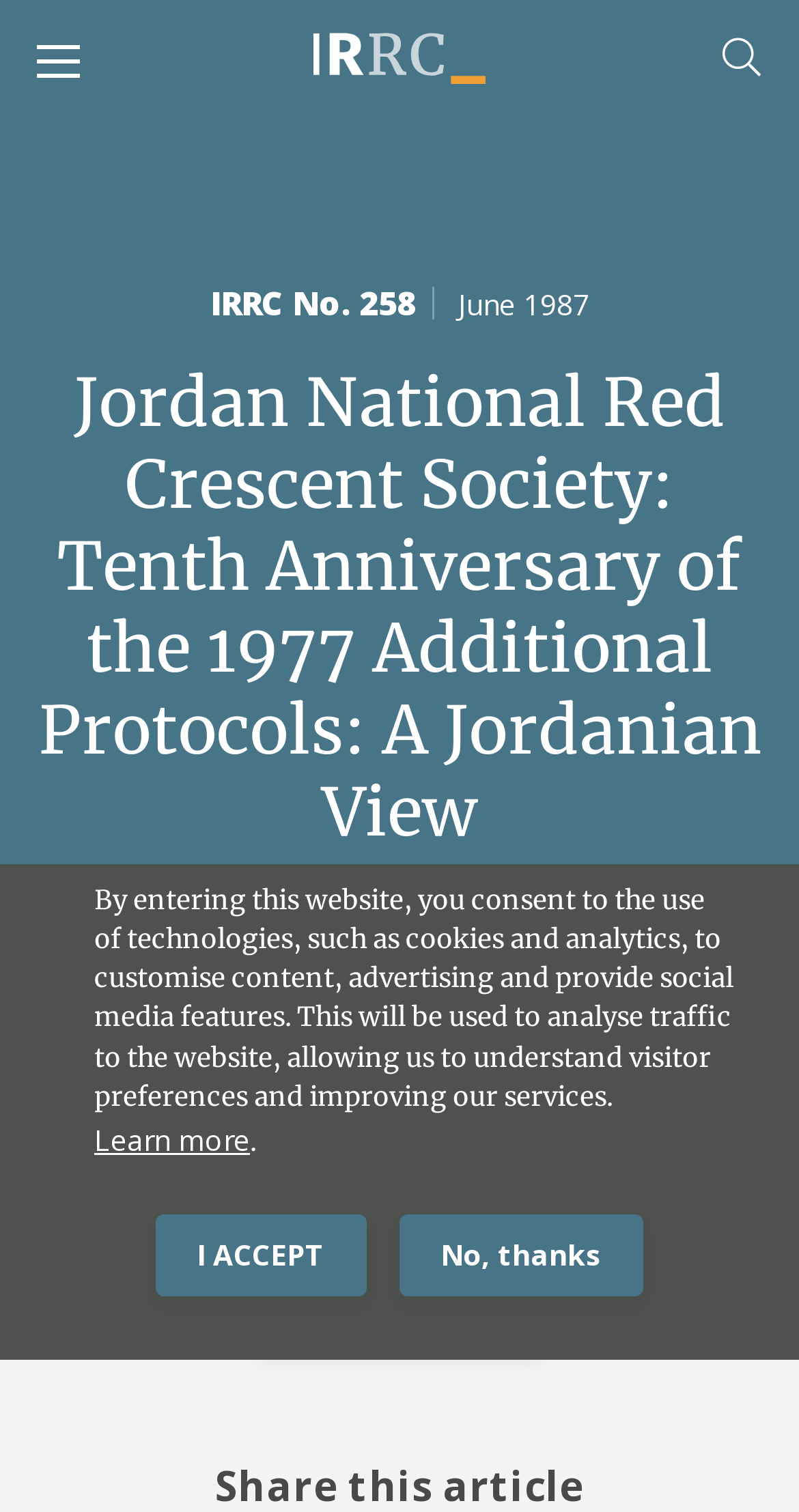Using the details from the image, please elaborate on the following question: What is the name of the publication?

I found the answer by looking at the link element with the text 'INTERNATIONAL REVIEW OF THE RED CROSS' which is located at the top of the webpage.